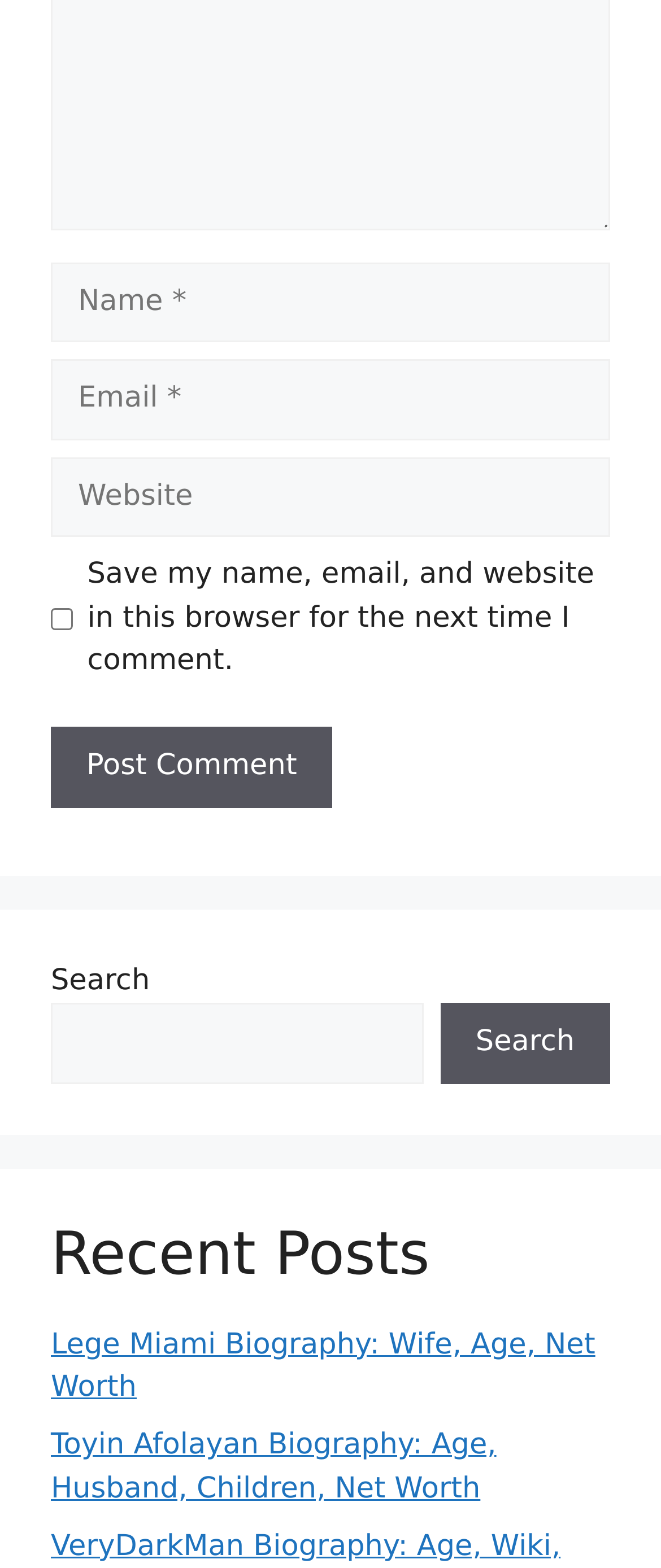What is the category of the links below 'Recent Posts'?
Using the image, provide a concise answer in one word or a short phrase.

Biographies